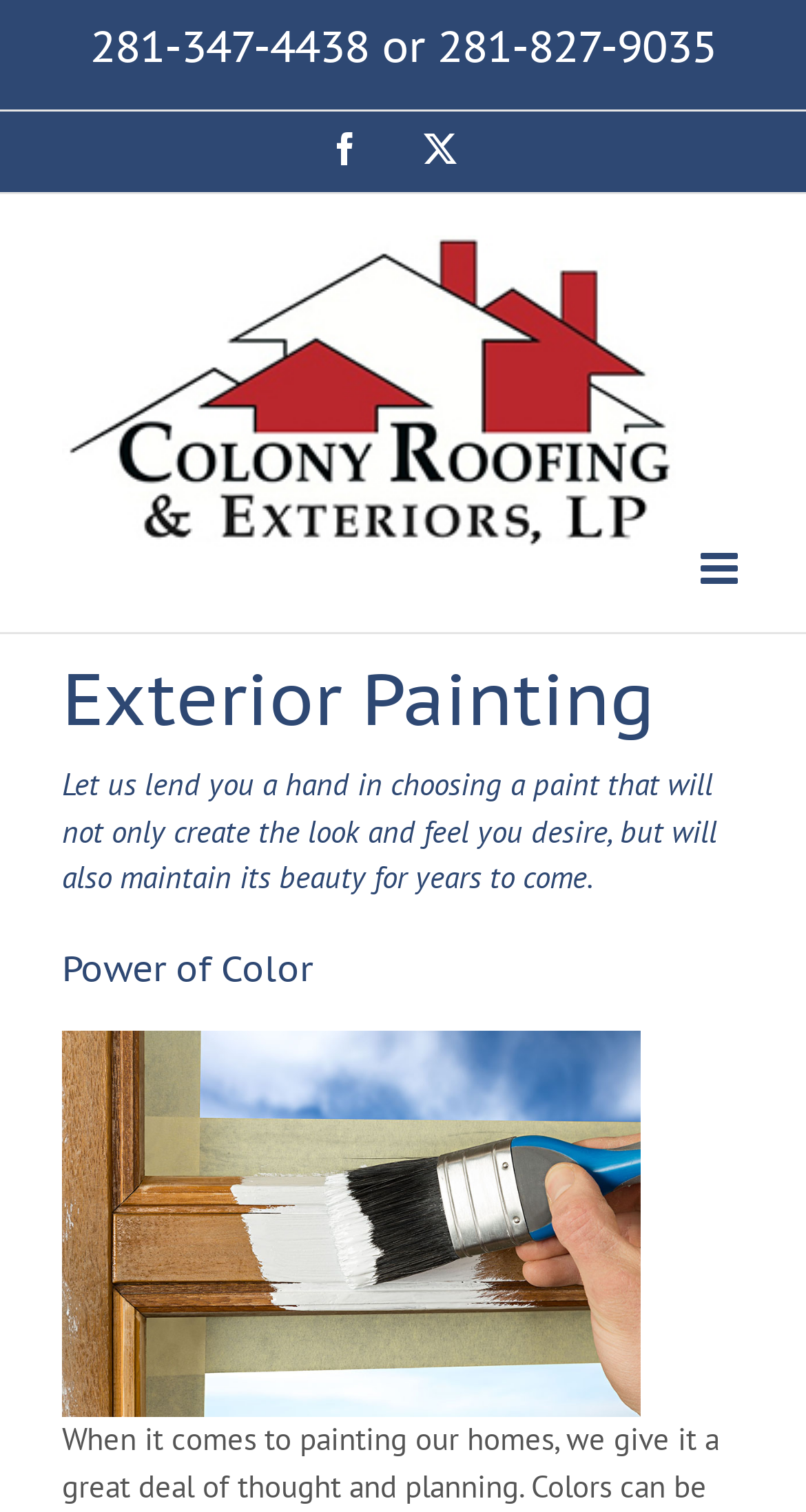What is the company name?
Provide a concise answer using a single word or phrase based on the image.

Colony Roofing & Exteriors